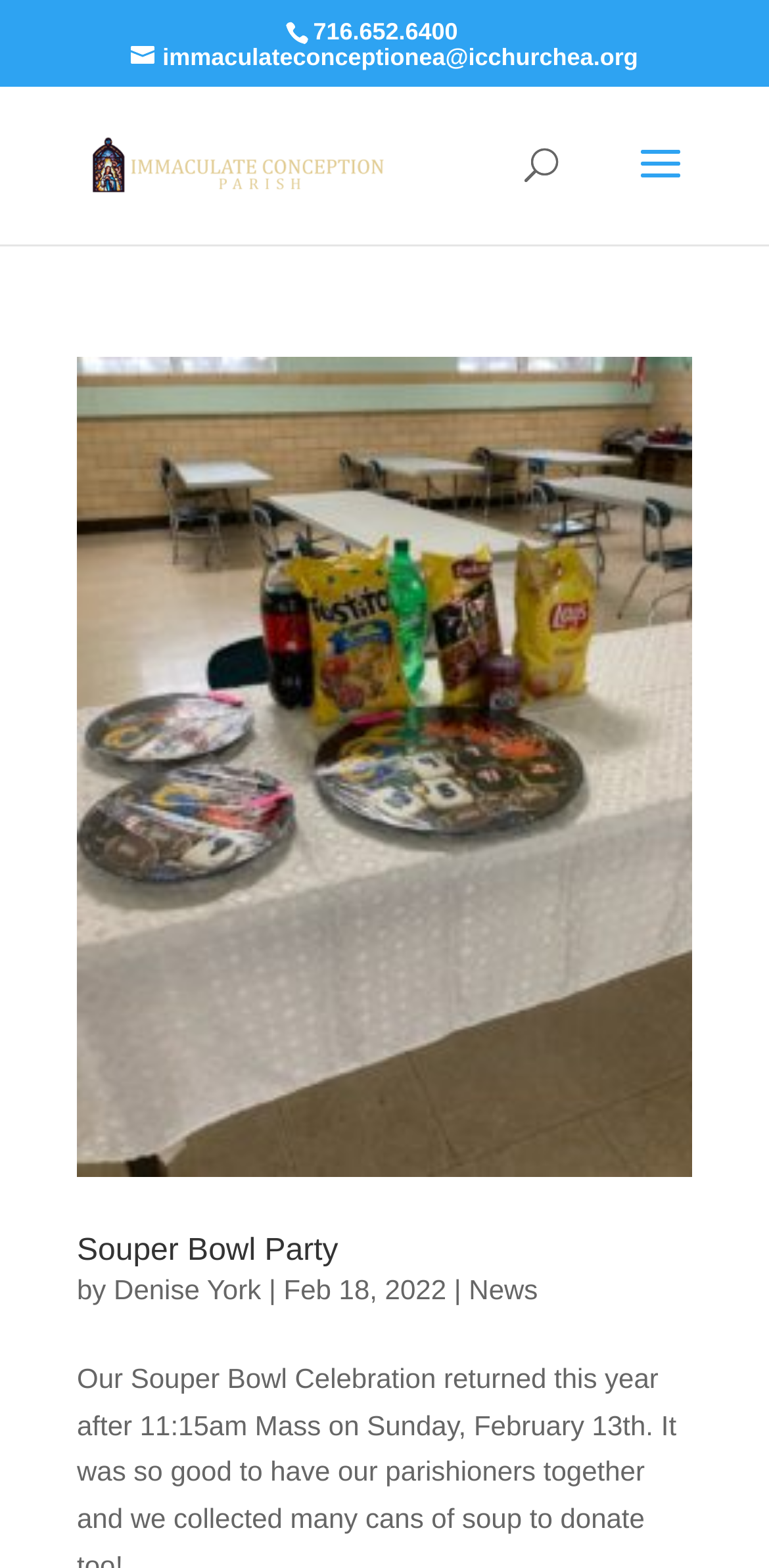What is the date of the 'Souper Bowl Party' article?
Refer to the screenshot and respond with a concise word or phrase.

Feb 18, 2022